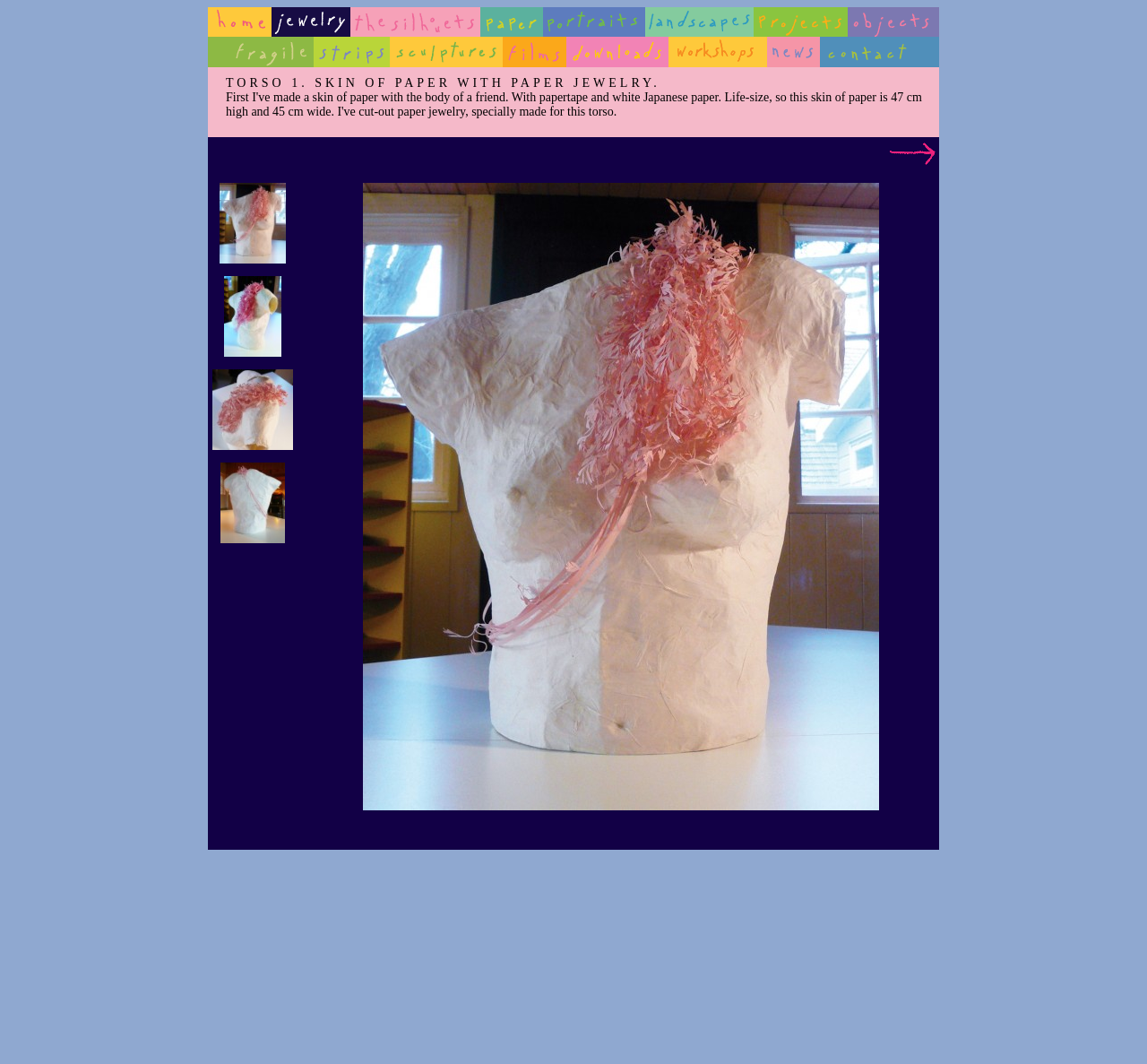Locate the bounding box coordinates of the area that needs to be clicked to fulfill the following instruction: "explore Projects". The coordinates should be in the format of four float numbers between 0 and 1, namely [left, top, right, bottom].

[0.657, 0.021, 0.739, 0.034]